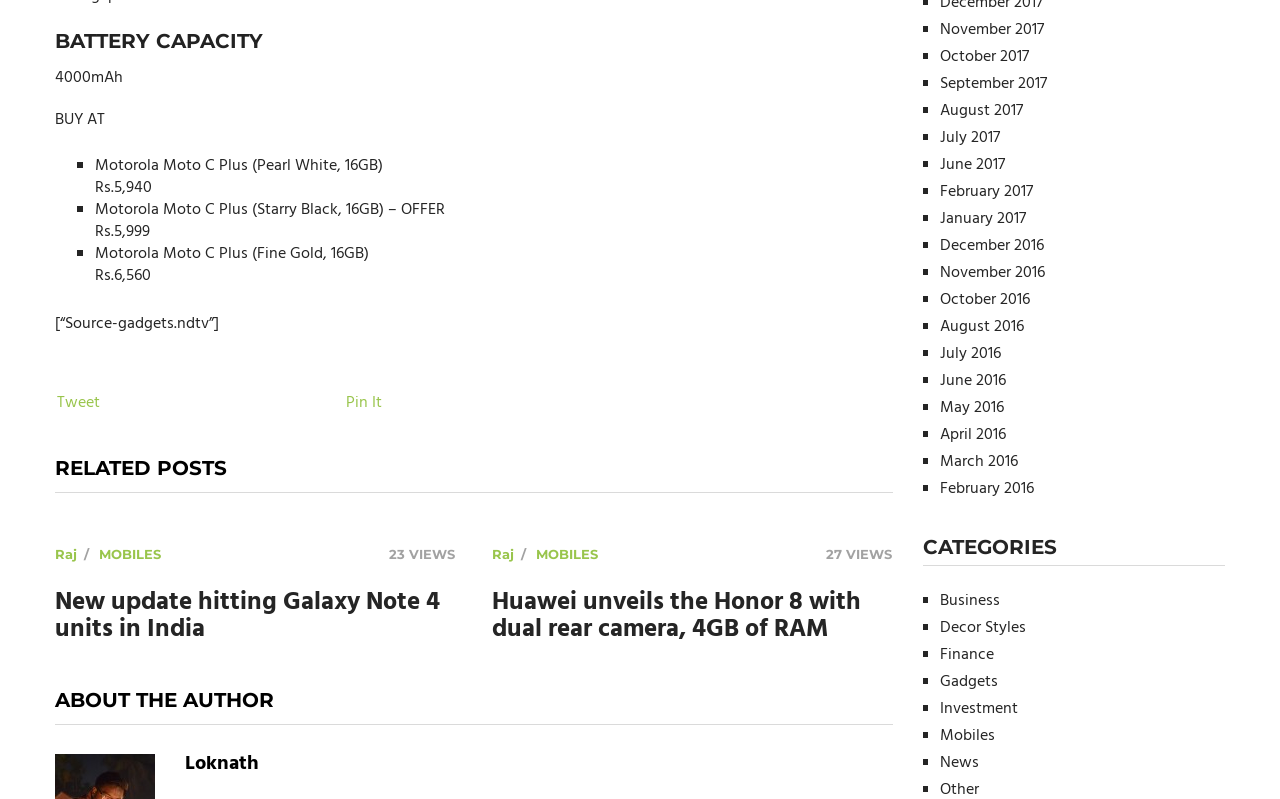Please identify the coordinates of the bounding box for the clickable region that will accomplish this instruction: "Select 'November 2017'".

[0.734, 0.021, 0.816, 0.054]